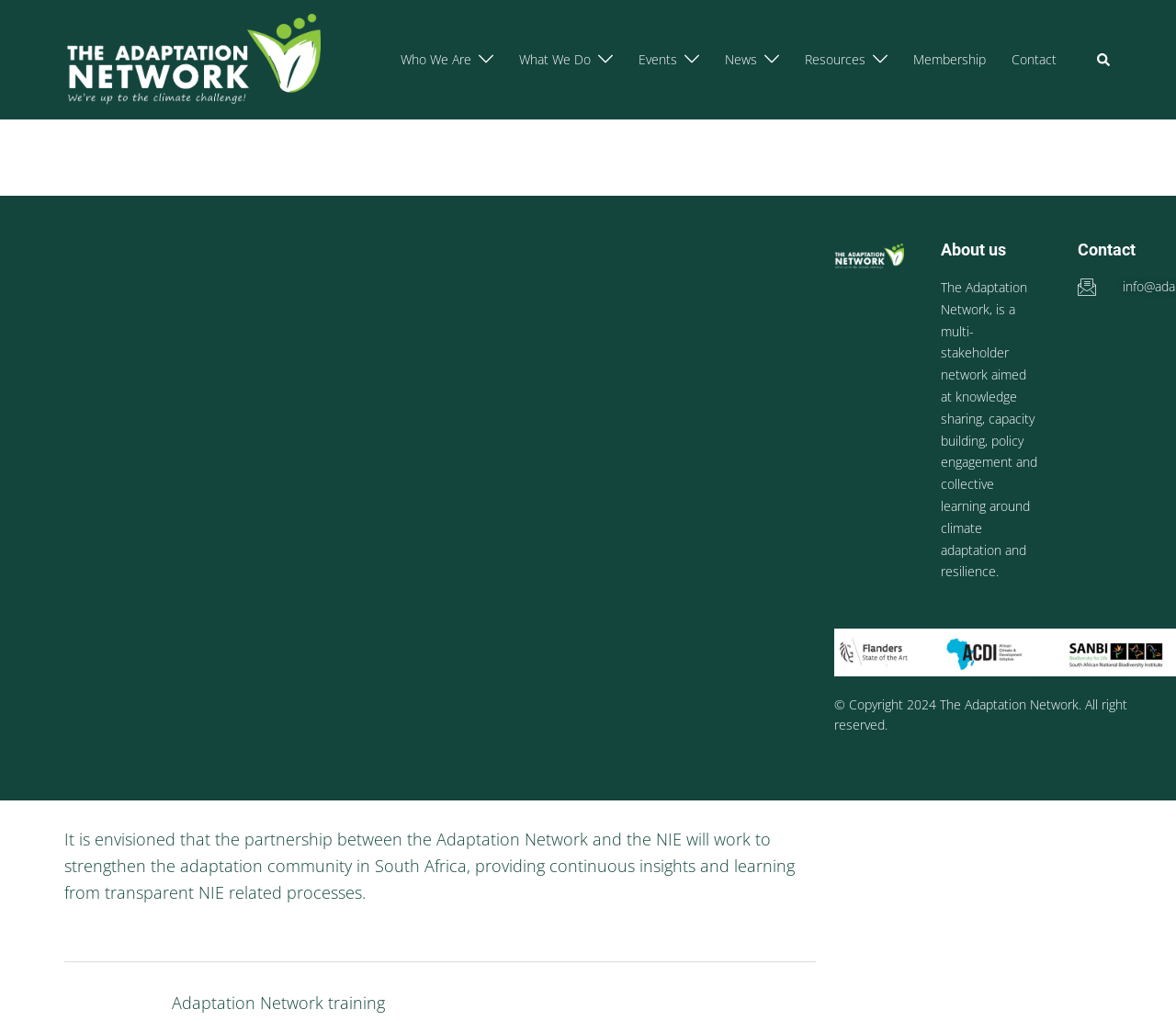Identify the bounding box coordinates for the UI element described as: "title="The Adaptation Network"".

[0.055, 0.046, 0.273, 0.067]